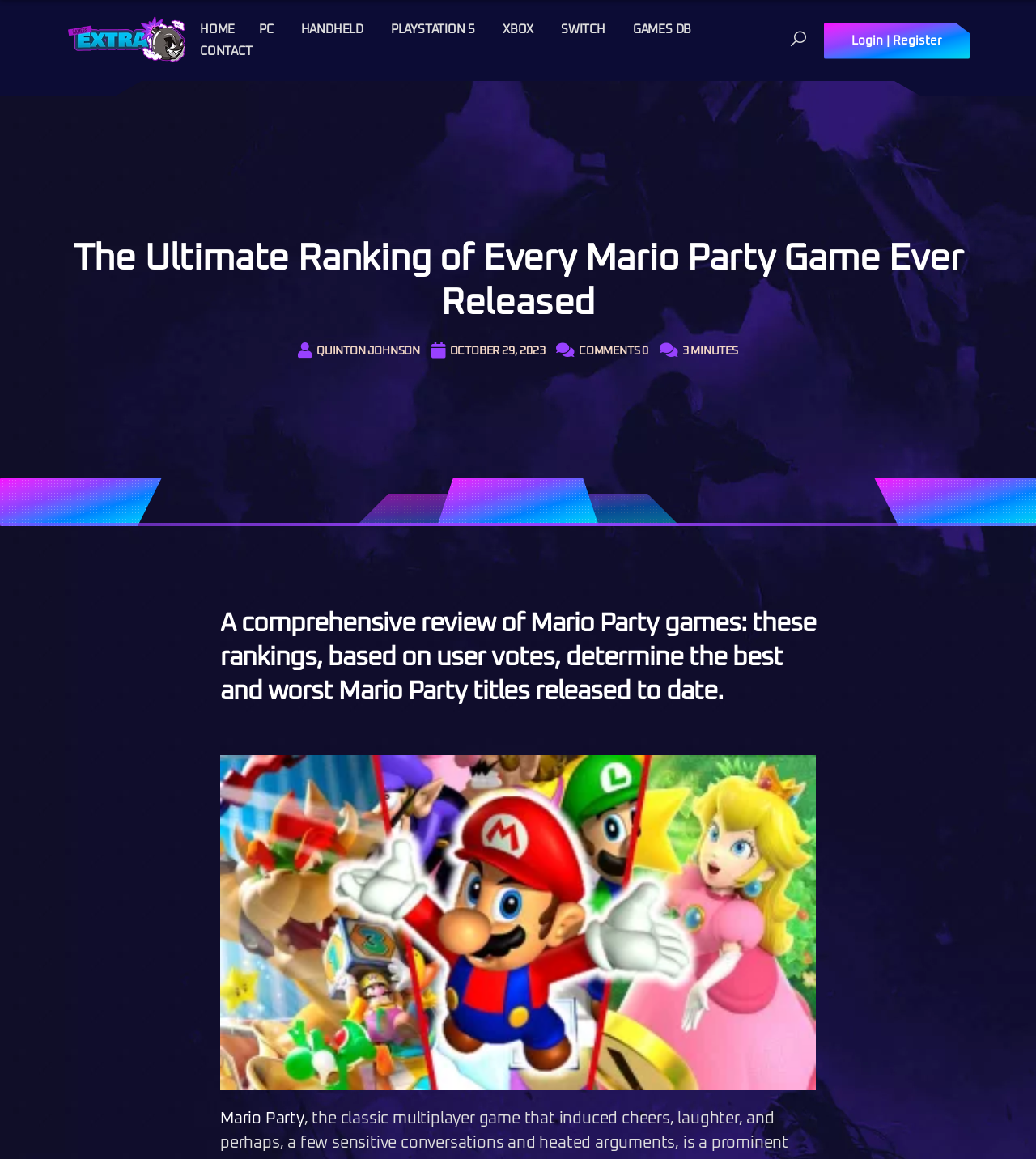Please identify the bounding box coordinates of the element's region that should be clicked to execute the following instruction: "View the 'What is psychotherapy?' section". The bounding box coordinates must be four float numbers between 0 and 1, i.e., [left, top, right, bottom].

None